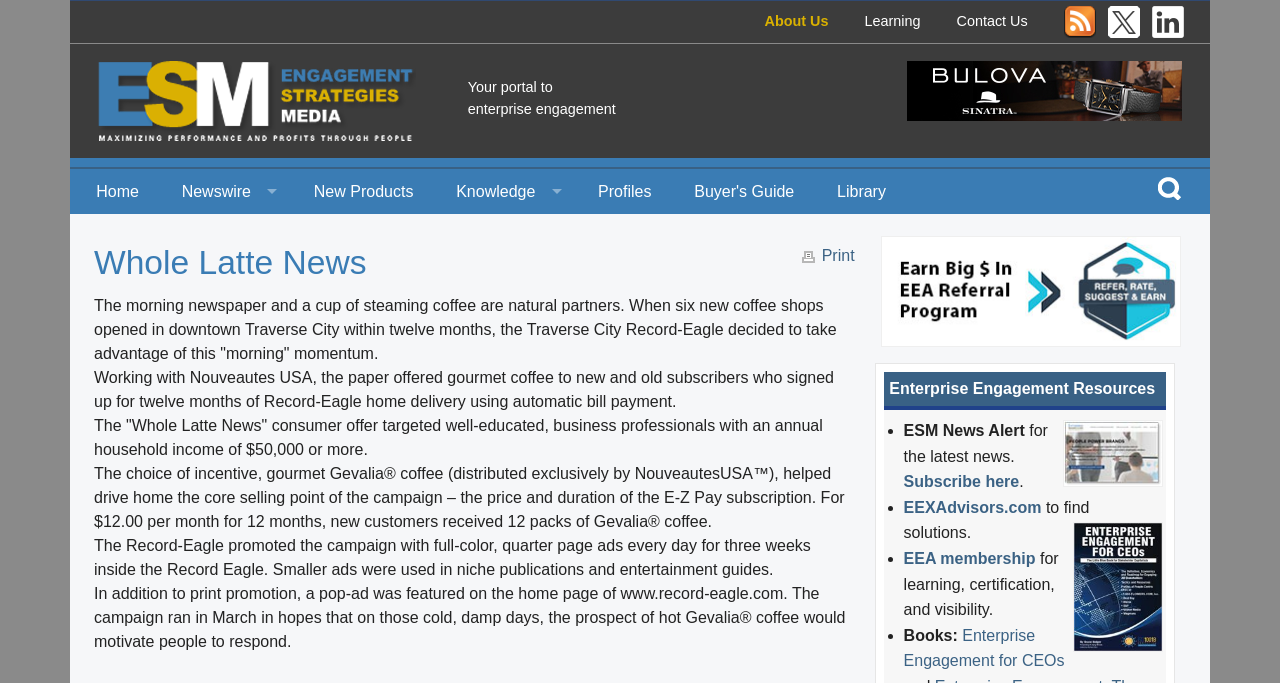Could you highlight the region that needs to be clicked to execute the instruction: "Search for something"?

[0.905, 0.262, 0.923, 0.287]